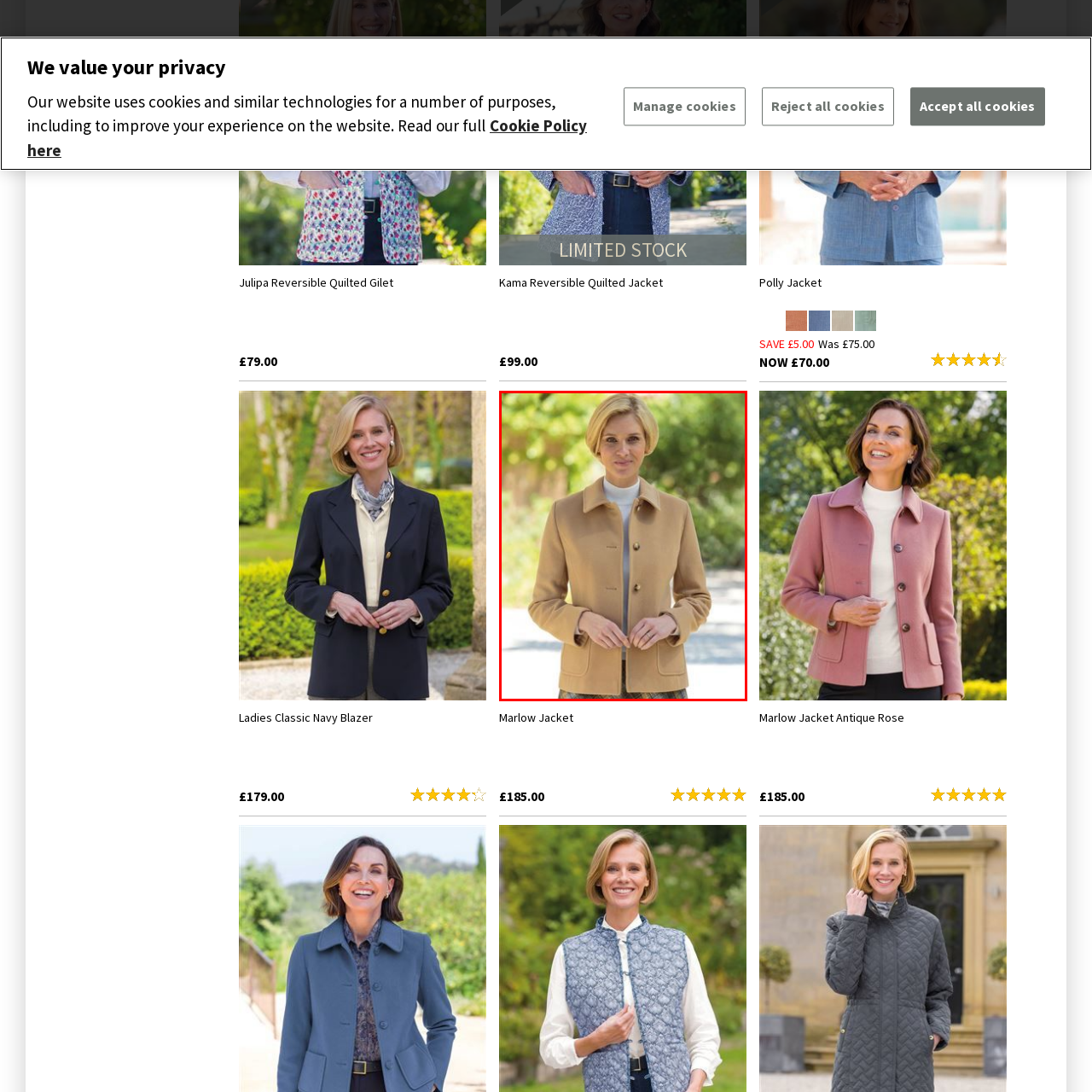How many buttons are on the coat? View the image inside the red bounding box and respond with a concise one-word or short-phrase answer.

two